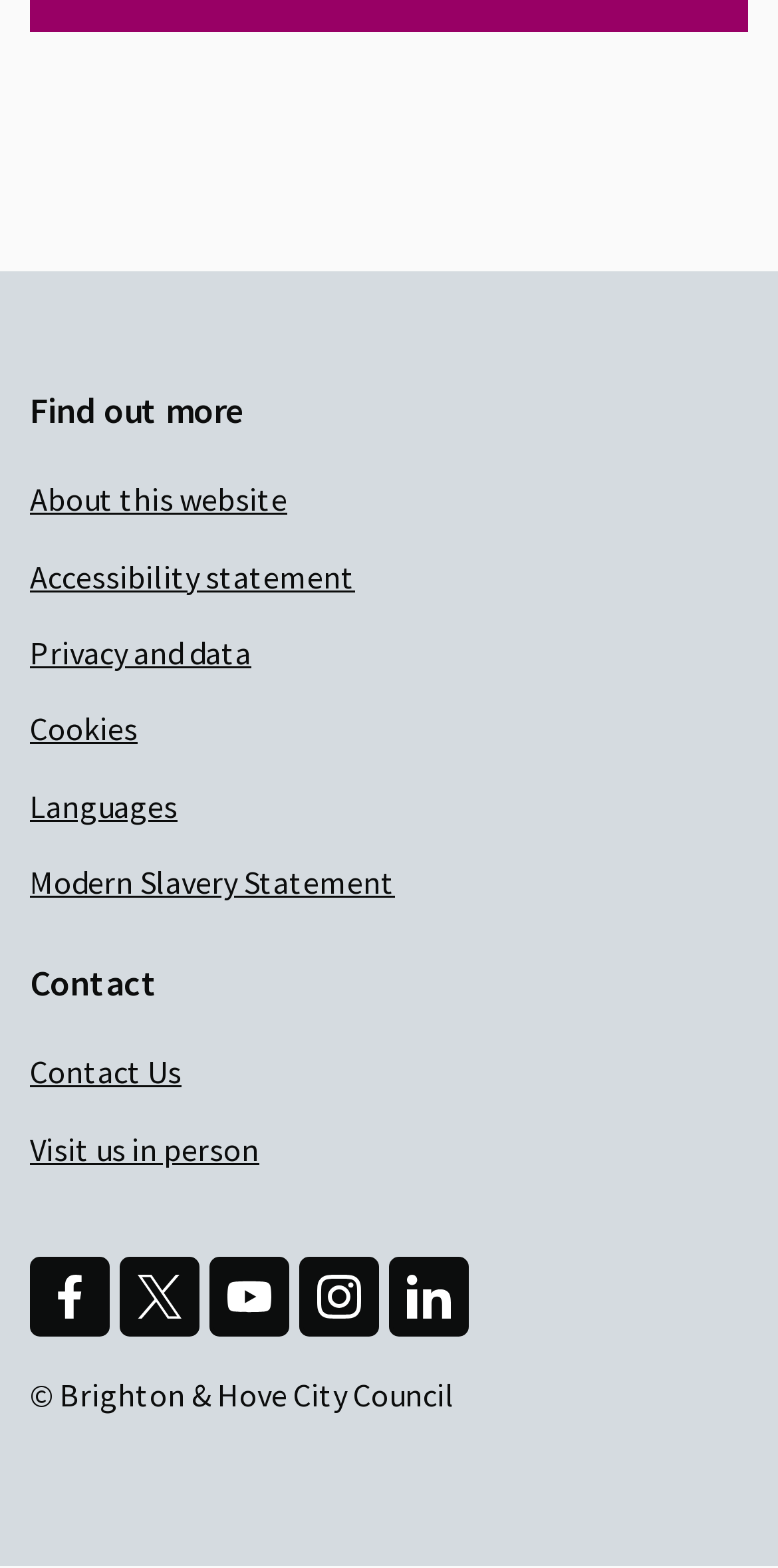Respond with a single word or phrase:
What is the name of the city council?

Brighton and Hove City Council